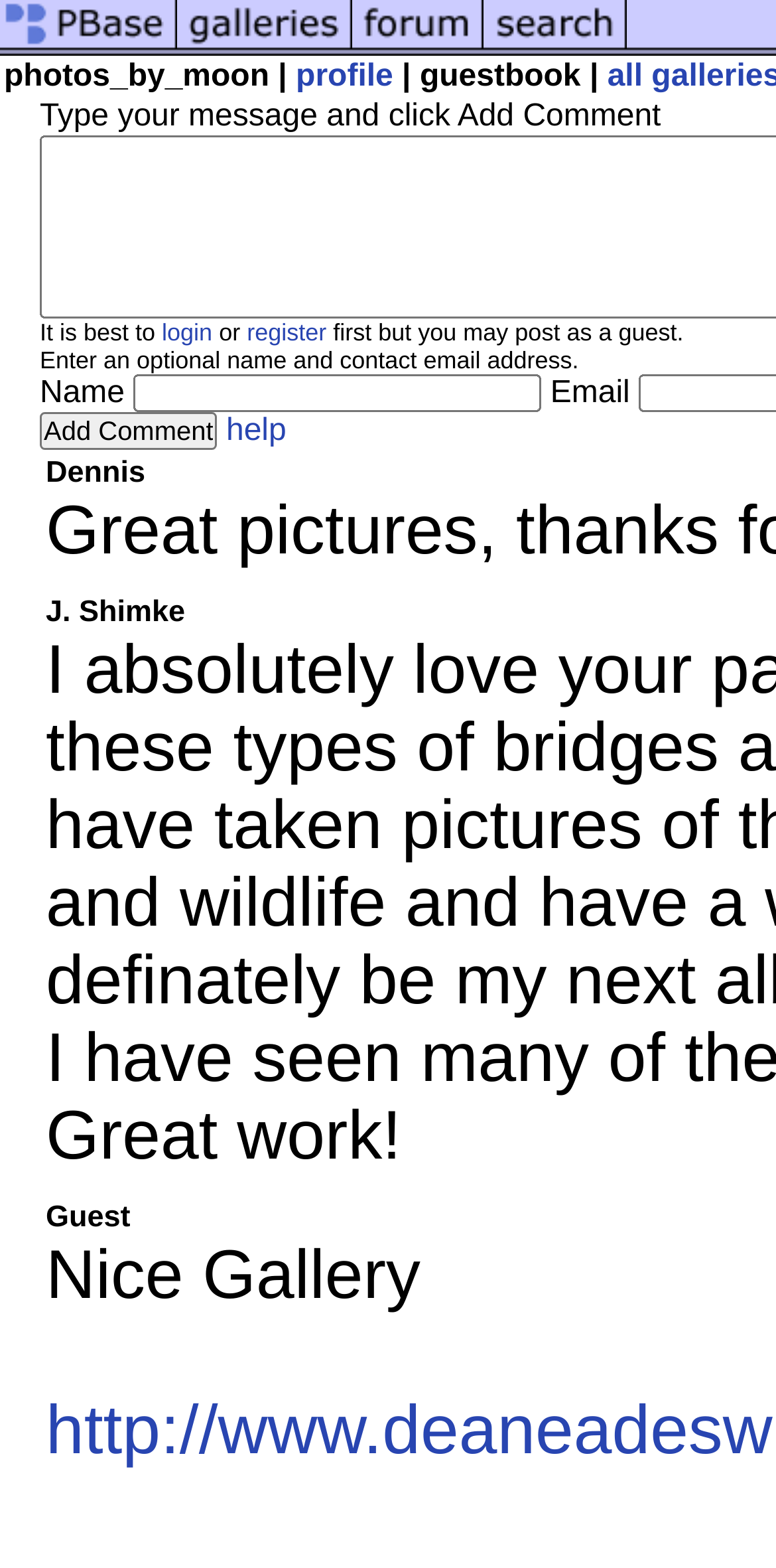Based on the element description: "profile", identify the UI element and provide its bounding box coordinates. Use four float numbers between 0 and 1, [left, top, right, bottom].

[0.381, 0.038, 0.507, 0.06]